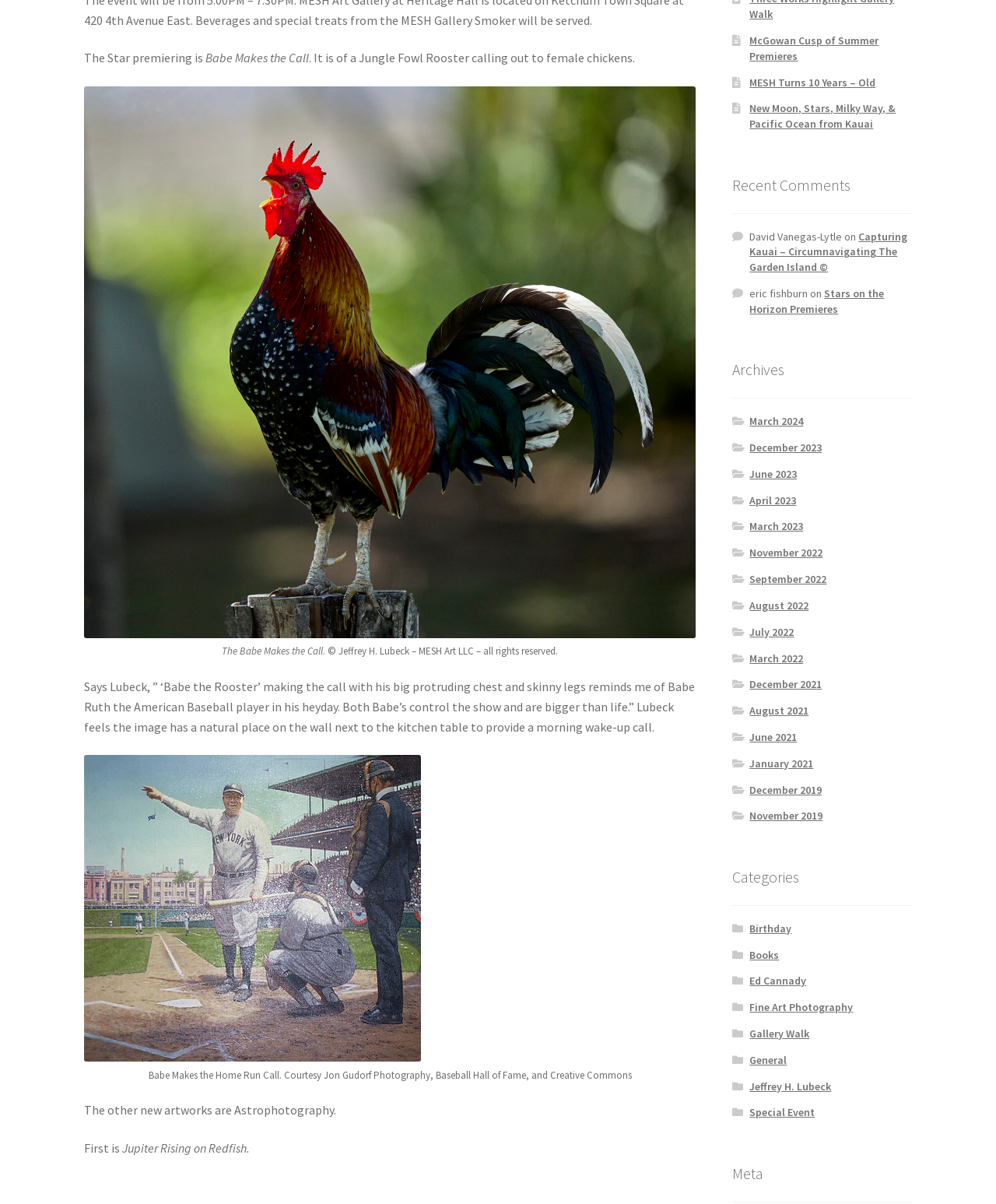Determine the bounding box for the UI element described here: "McGowan Cusp of Summer Premieres".

[0.753, 0.028, 0.882, 0.052]